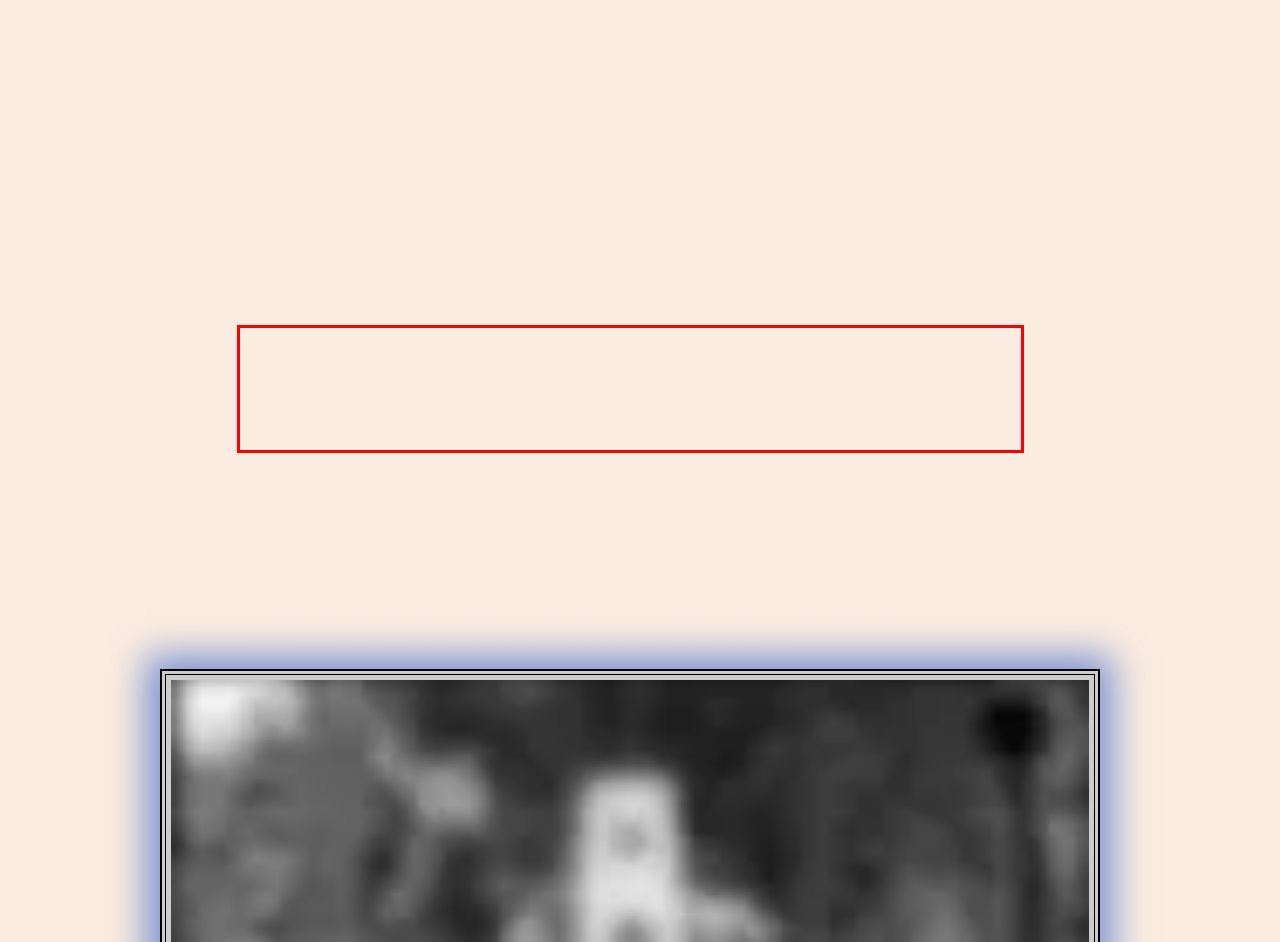In the screenshot of the webpage, find the red bounding box and perform OCR to obtain the text content restricted within this red bounding box.

A model of this space had even been made by the Association's volunteers to display the project to the public, during temporary exhibitions. This was the case for the centenary of the viaduct in 2013 and also in Chalvignac in 2016 on the occasion of the release of the stamp on the maquis of the Dam of the Eagle.